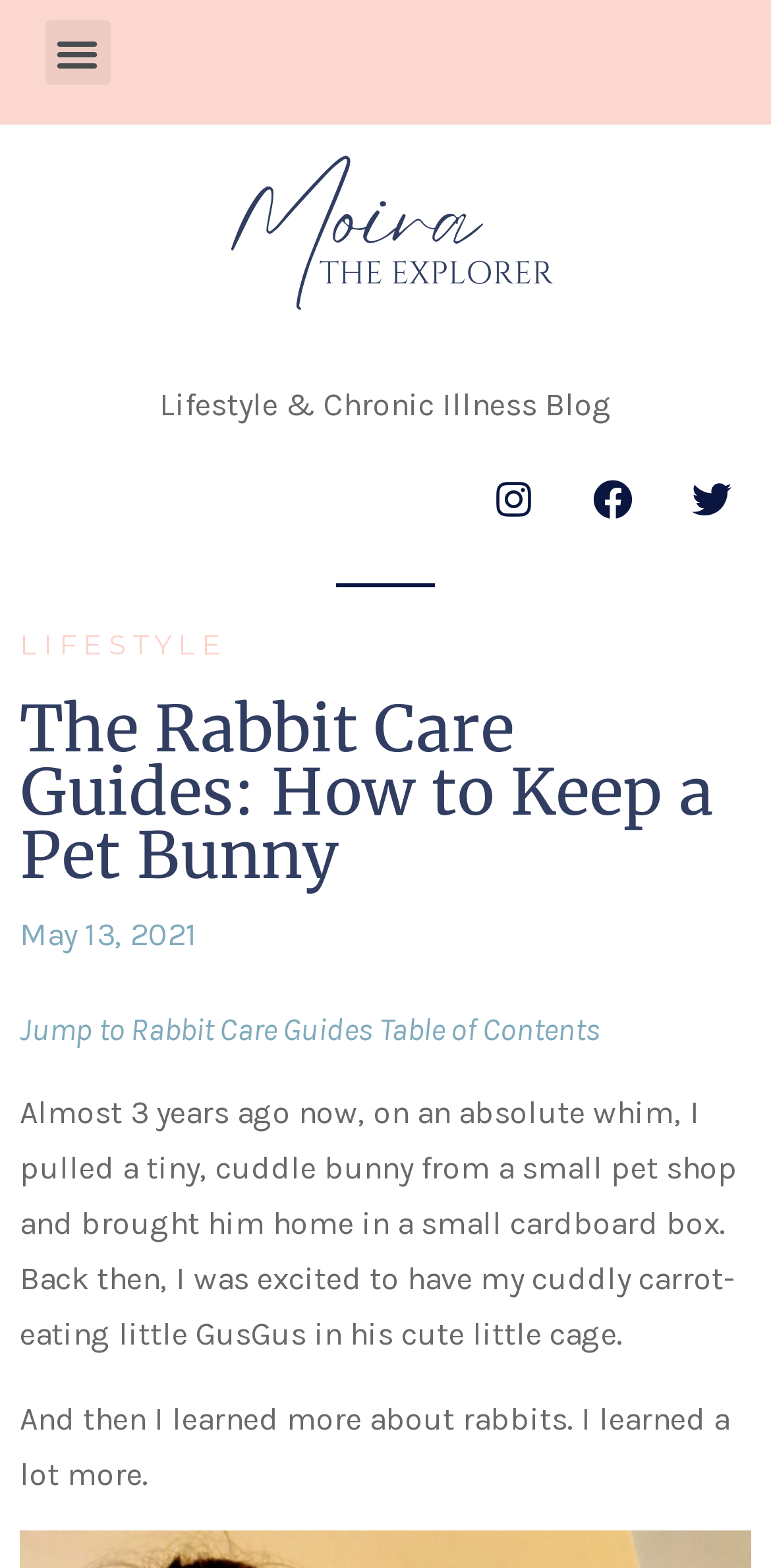Provide the bounding box coordinates of the HTML element this sentence describes: "May 13, 2021". The bounding box coordinates consist of four float numbers between 0 and 1, i.e., [left, top, right, bottom].

[0.026, 0.579, 0.256, 0.614]